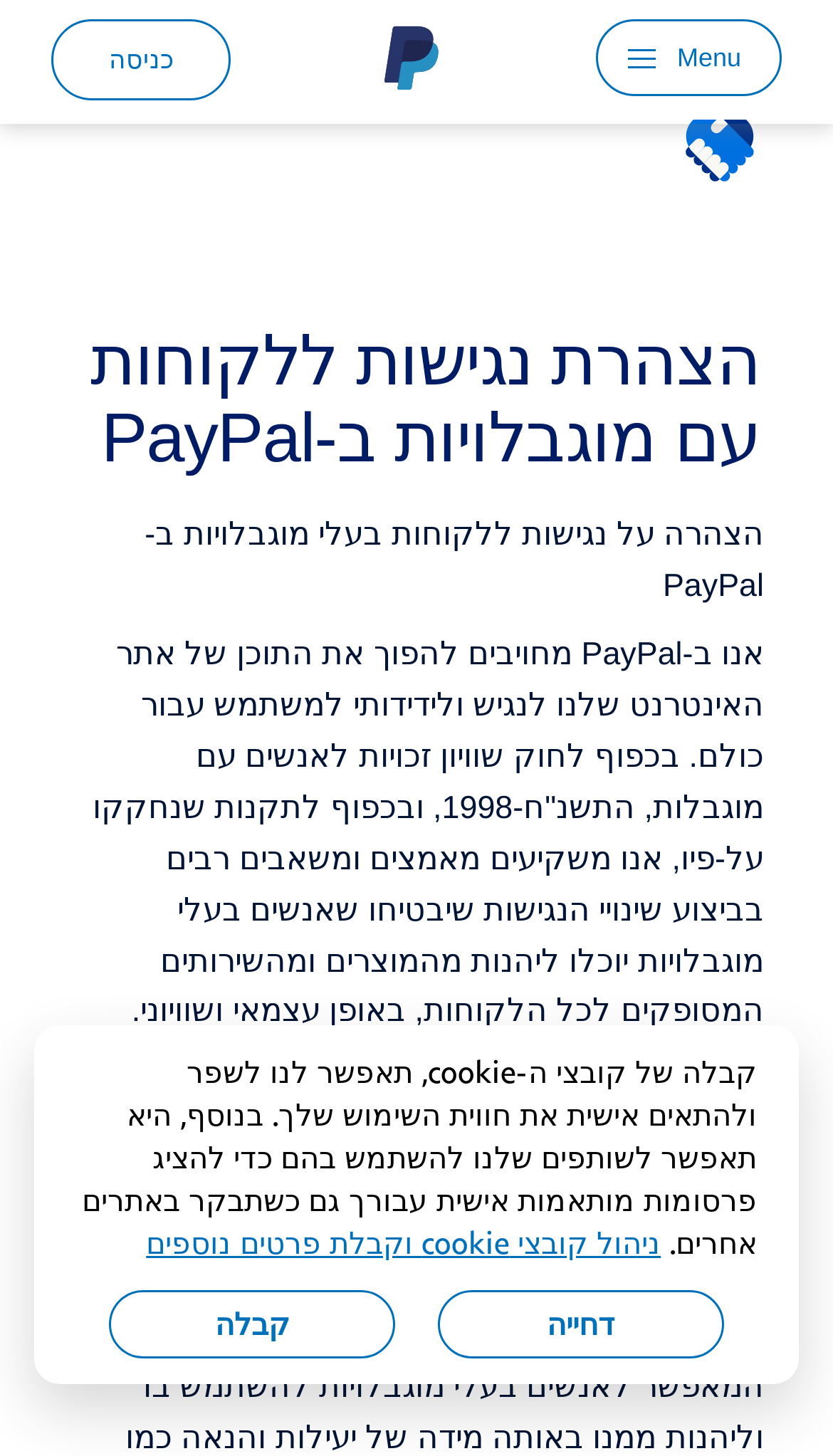Given the following UI element description: "הלוגו של PayPal", find the bounding box coordinates in the webpage screenshot.

[0.463, 0.018, 0.529, 0.062]